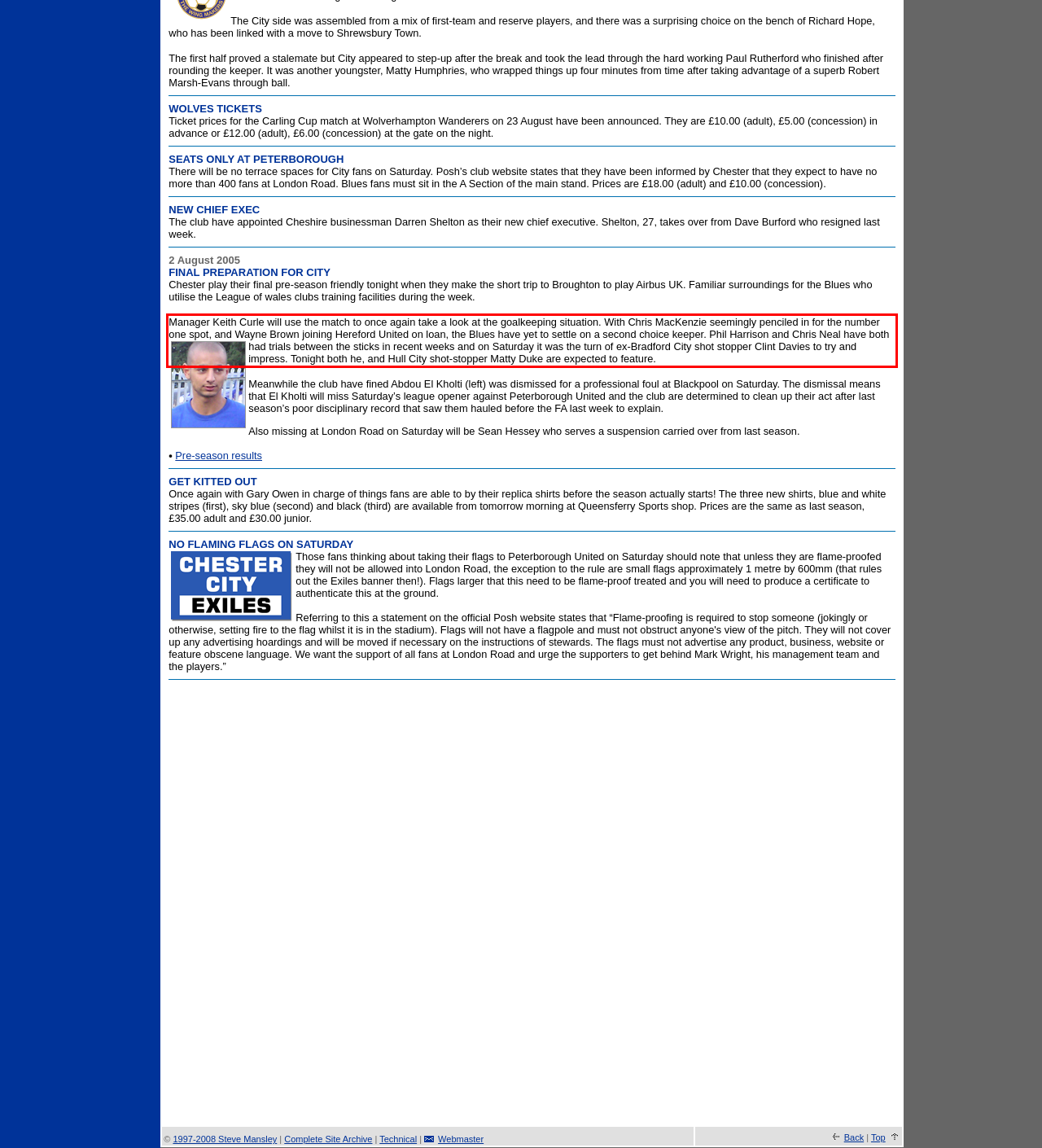Examine the webpage screenshot and use OCR to recognize and output the text within the red bounding box.

Manager Keith Curle will use the match to once again take a look at the goalkeeping situation. With Chris MacKenzie seemingly penciled in for the number one spot, and Wayne Brown joining Hereford United on loan, the Blues have yet to settle on a second choice keeper. Phil Harrison and Chris Neal have both had trials between the sticks in recent weeks and on Saturday it was the turn of ex-Bradford City shot stopper Clint Davies to try and impress. Tonight both he, and Hull City shot-stopper Matty Duke are expected to feature.